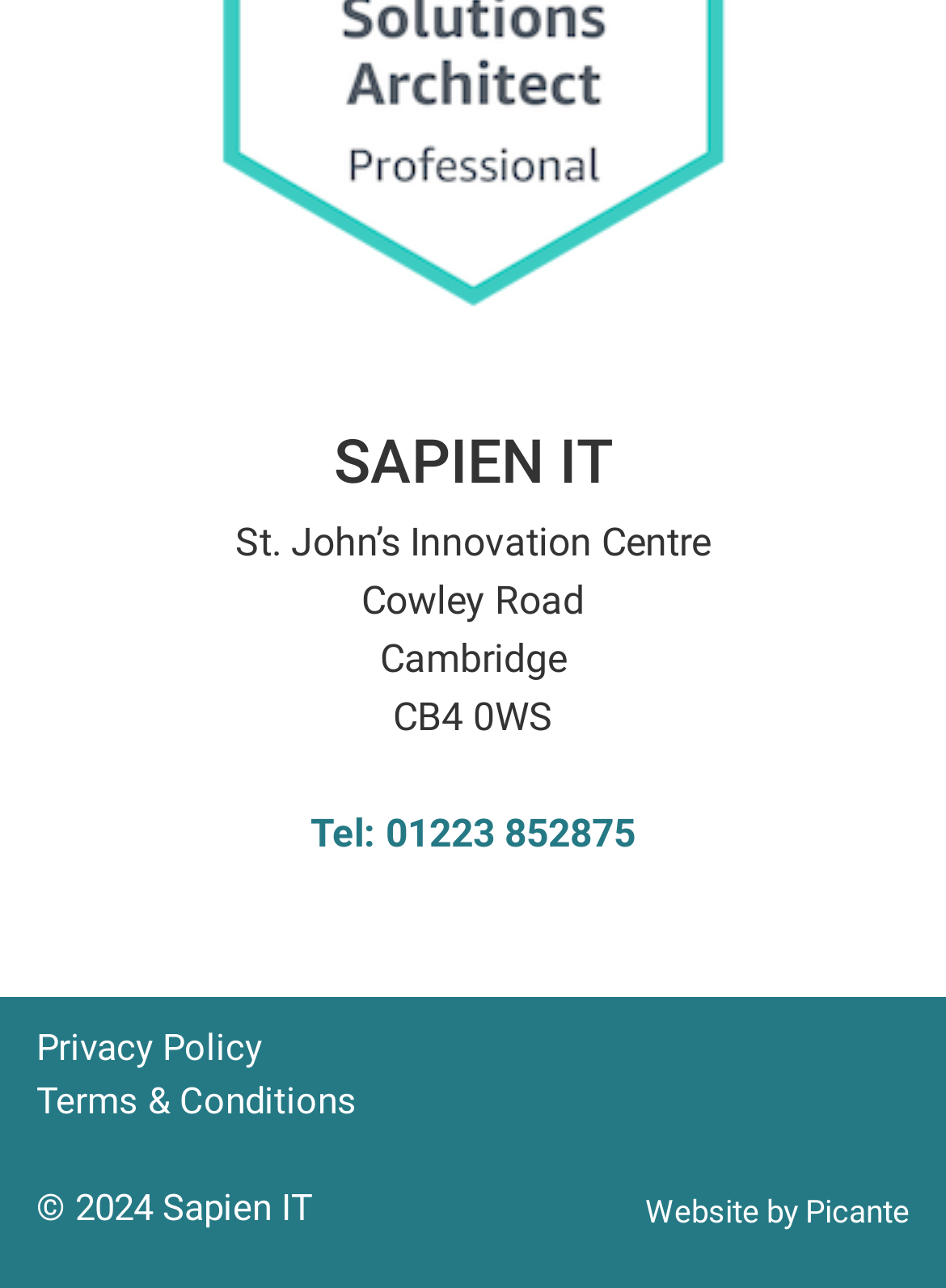Give the bounding box coordinates for the element described by: "Website by Picante".

[0.682, 0.926, 0.962, 0.955]